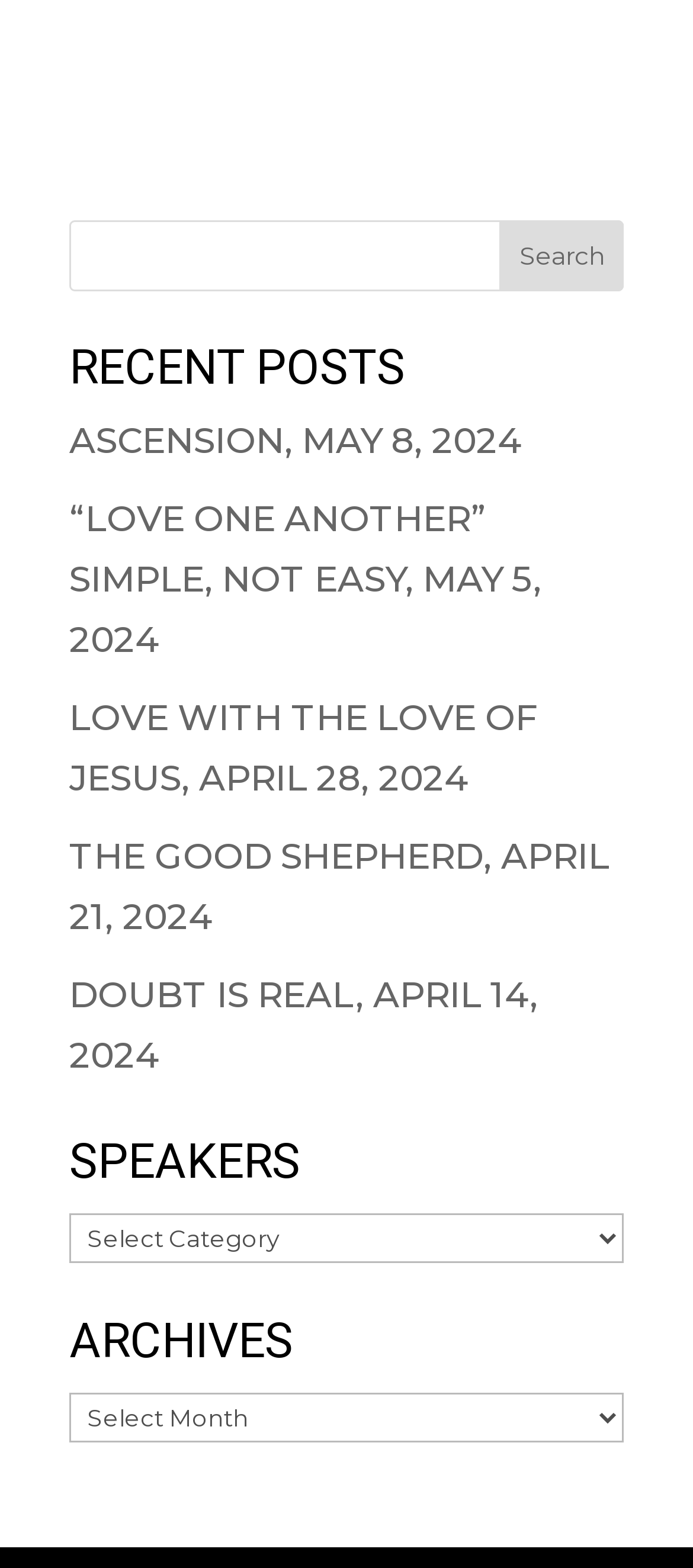Identify and provide the bounding box coordinates of the UI element described: "ASCENSION, MAY 8, 2024". The coordinates should be formatted as [left, top, right, bottom], with each number being a float between 0 and 1.

[0.1, 0.267, 0.754, 0.295]